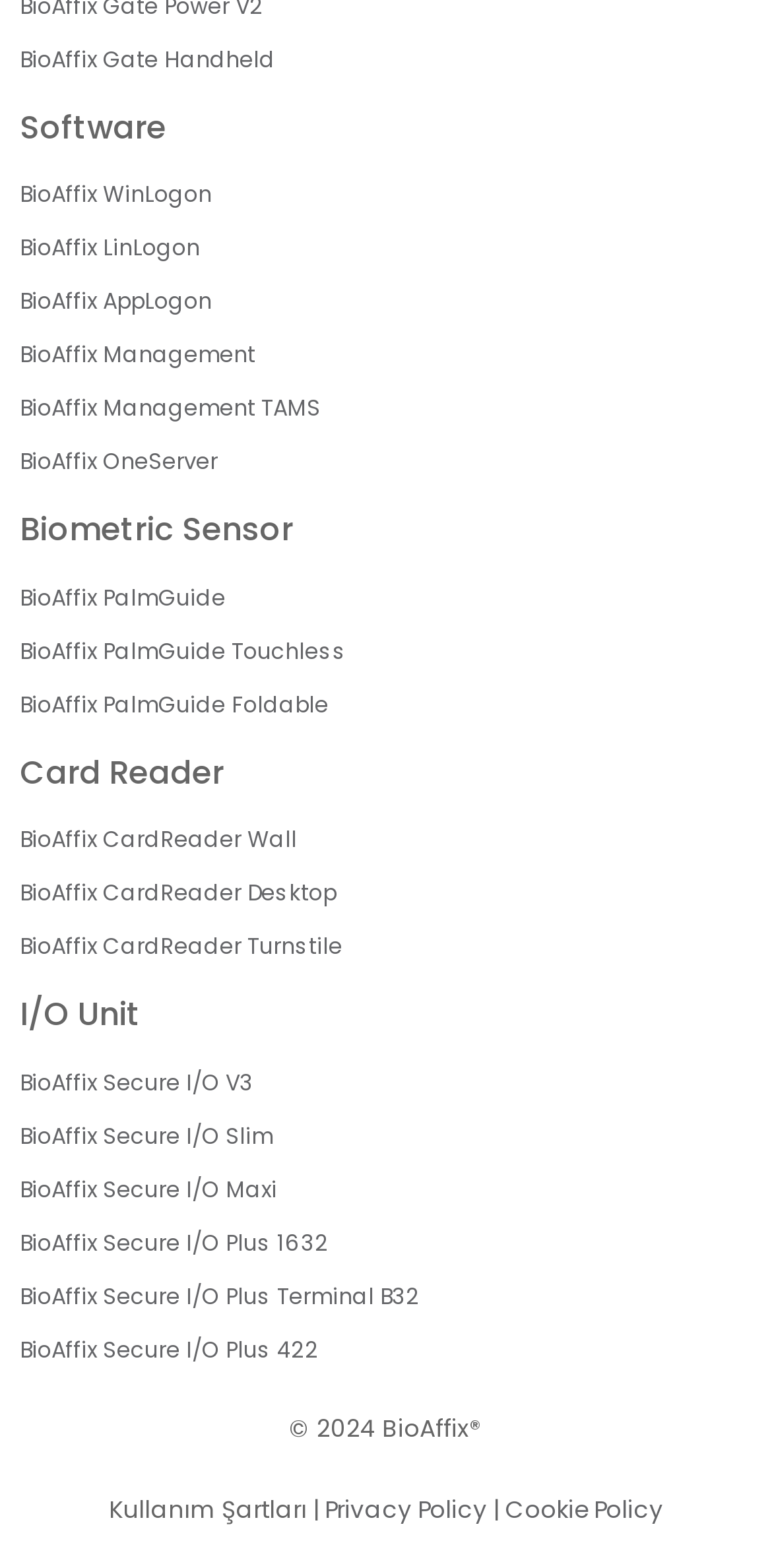Bounding box coordinates are given in the format (top-left x, top-left y, bottom-right x, bottom-right y). All values should be floating point numbers between 0 and 1. Provide the bounding box coordinate for the UI element described as: BioAffix CardReader Desktop

[0.026, 0.56, 0.436, 0.58]